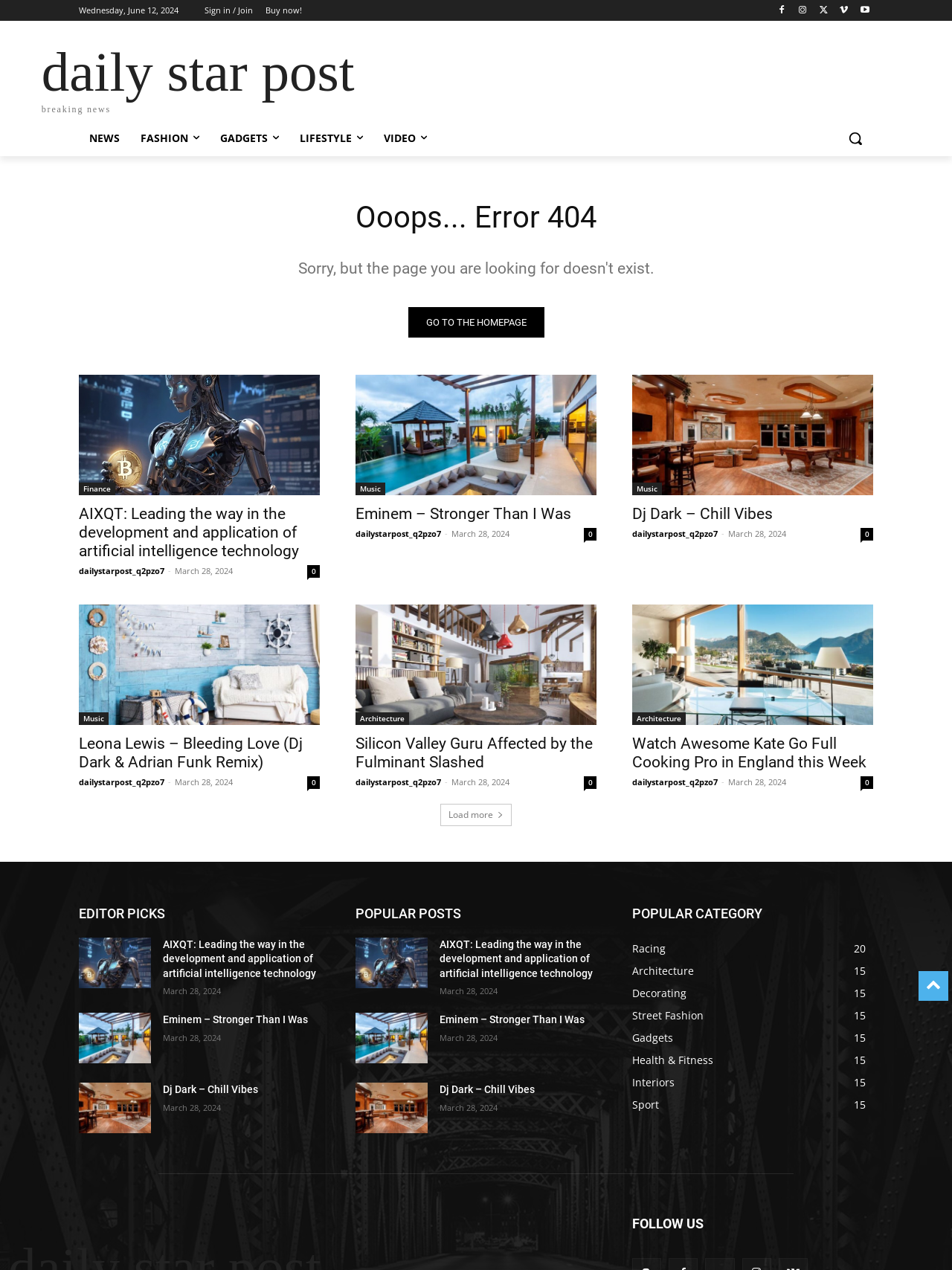Pinpoint the bounding box coordinates for the area that should be clicked to perform the following instruction: "Like the post".

None